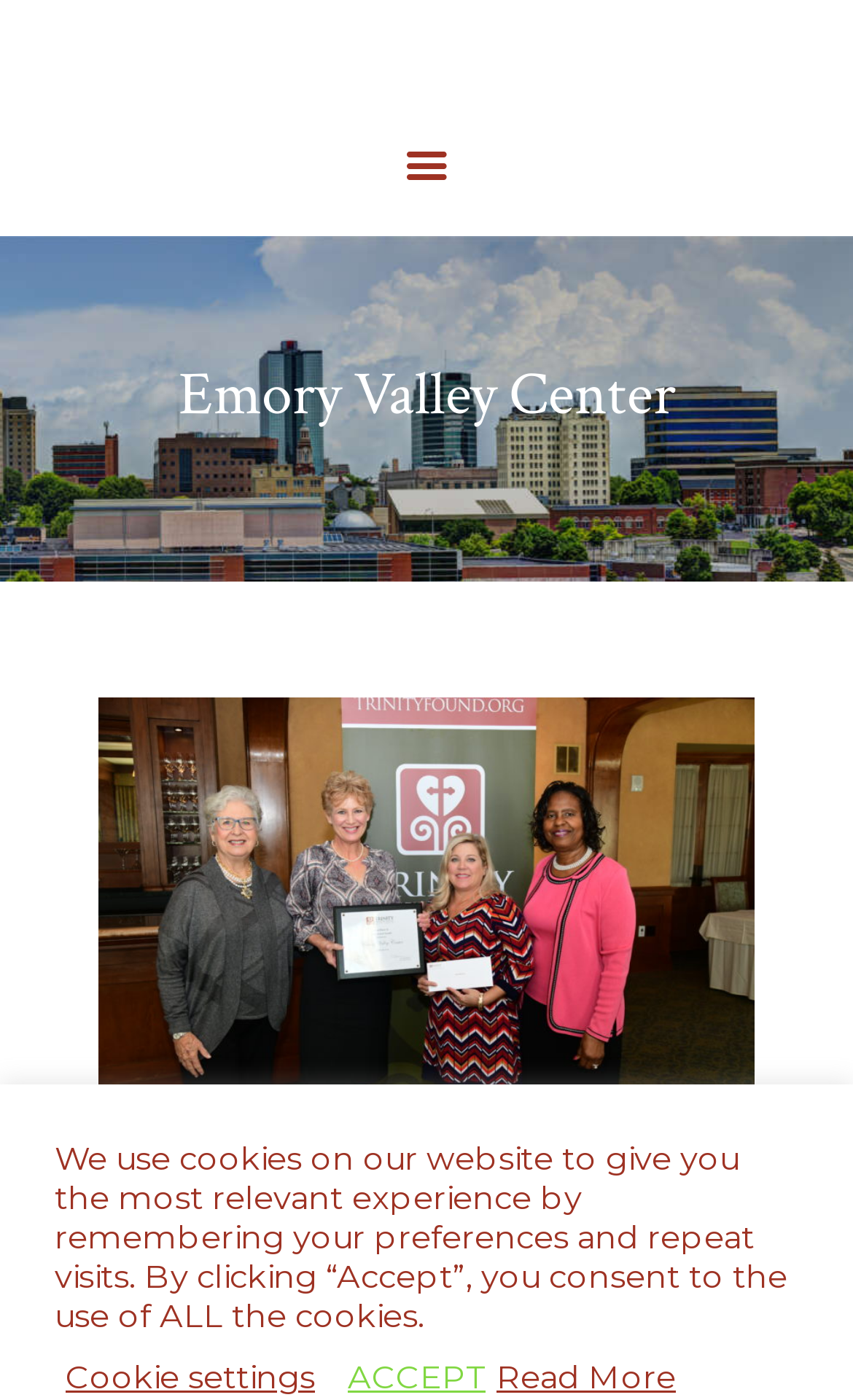Highlight the bounding box coordinates of the element that should be clicked to carry out the following instruction: "Visit GRANT PROCESS page". The coordinates must be given as four float numbers ranging from 0 to 1, i.e., [left, top, right, bottom].

[0.141, 0.311, 0.859, 0.367]